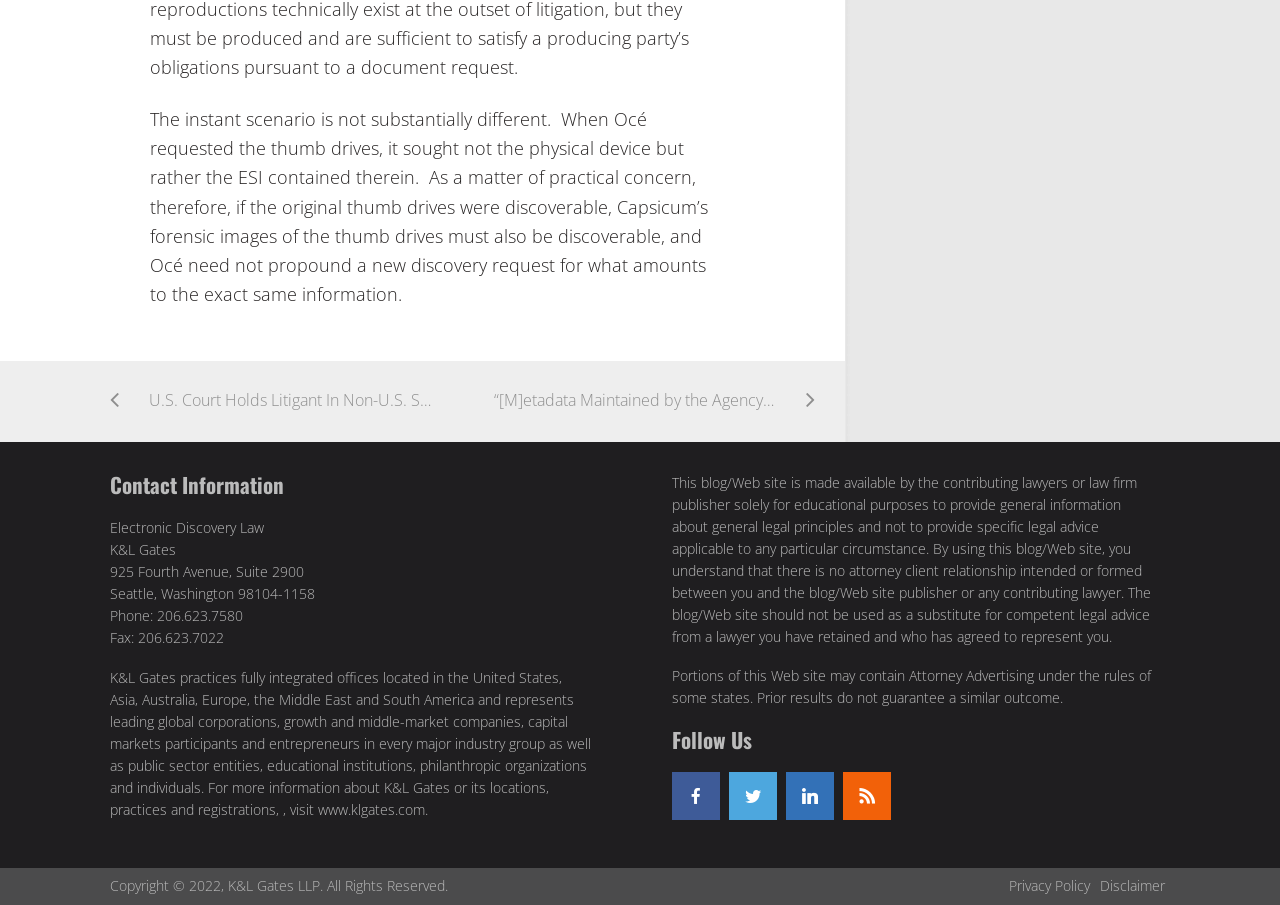Using the image as a reference, answer the following question in as much detail as possible:
What social media platforms can you follow the law firm on?

The social media platforms that the law firm can be followed on can be determined by reading the link elements with IDs 366, 367, 368, and 369, which contain the icons and text for Facebook, Twitter, LinkedIn, and RSS respectively. These elements are likely to be the social media platforms that the law firm can be followed on as they are displayed in a dedicated section on the webpage.